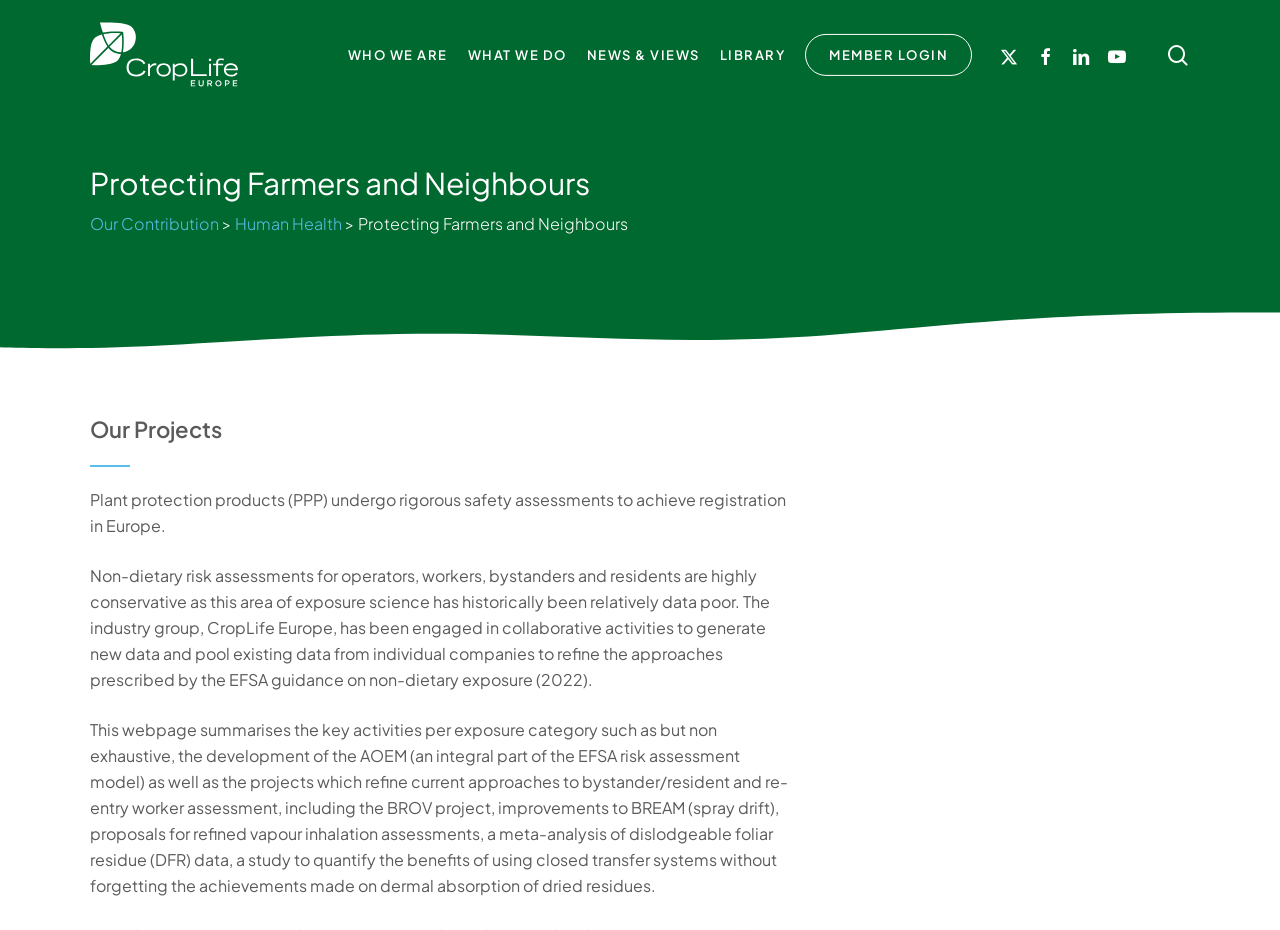Please locate the bounding box coordinates of the region I need to click to follow this instruction: "Submit a comment".

None